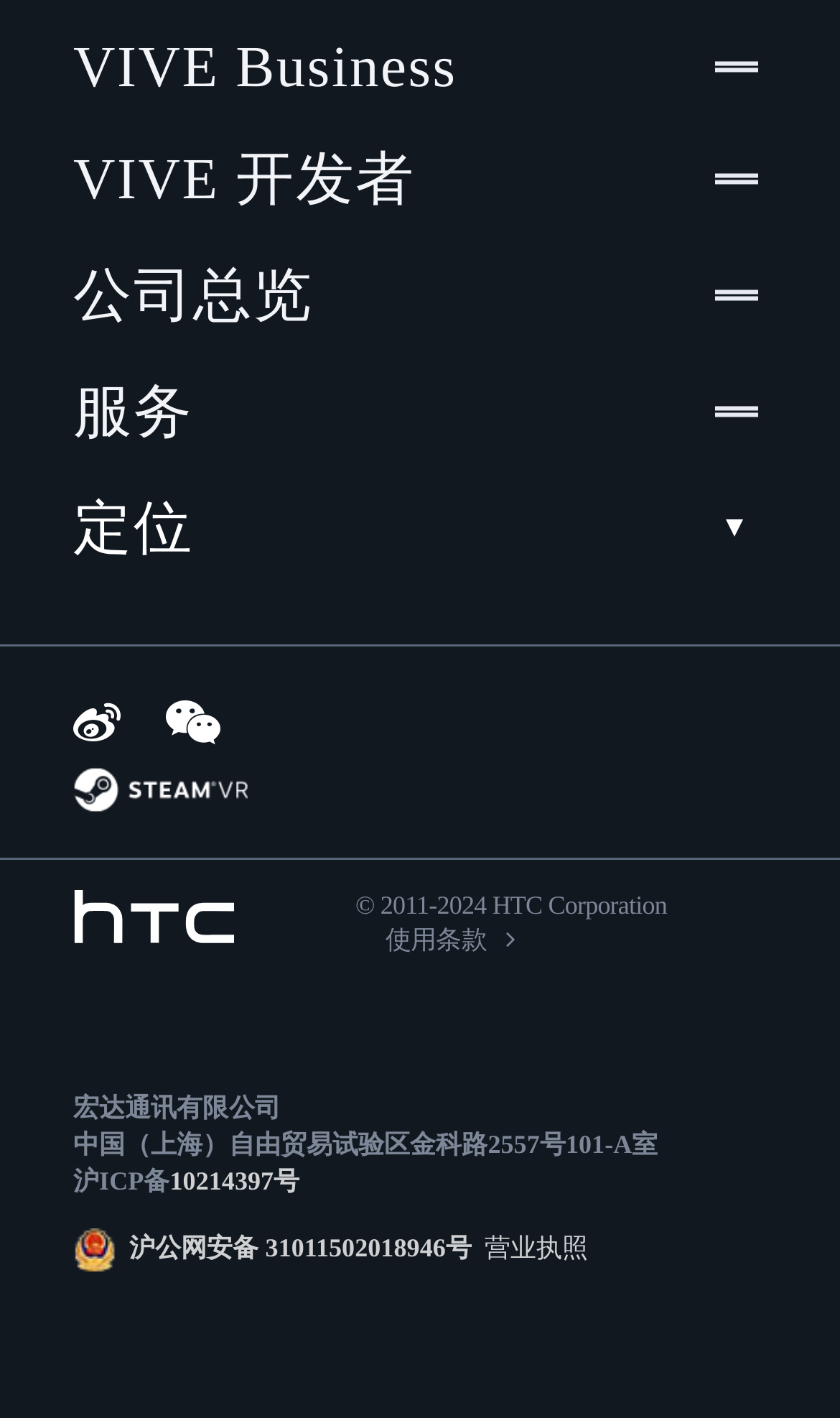How many links are there at the bottom of the webpage?
Relying on the image, give a concise answer in one word or a brief phrase.

4